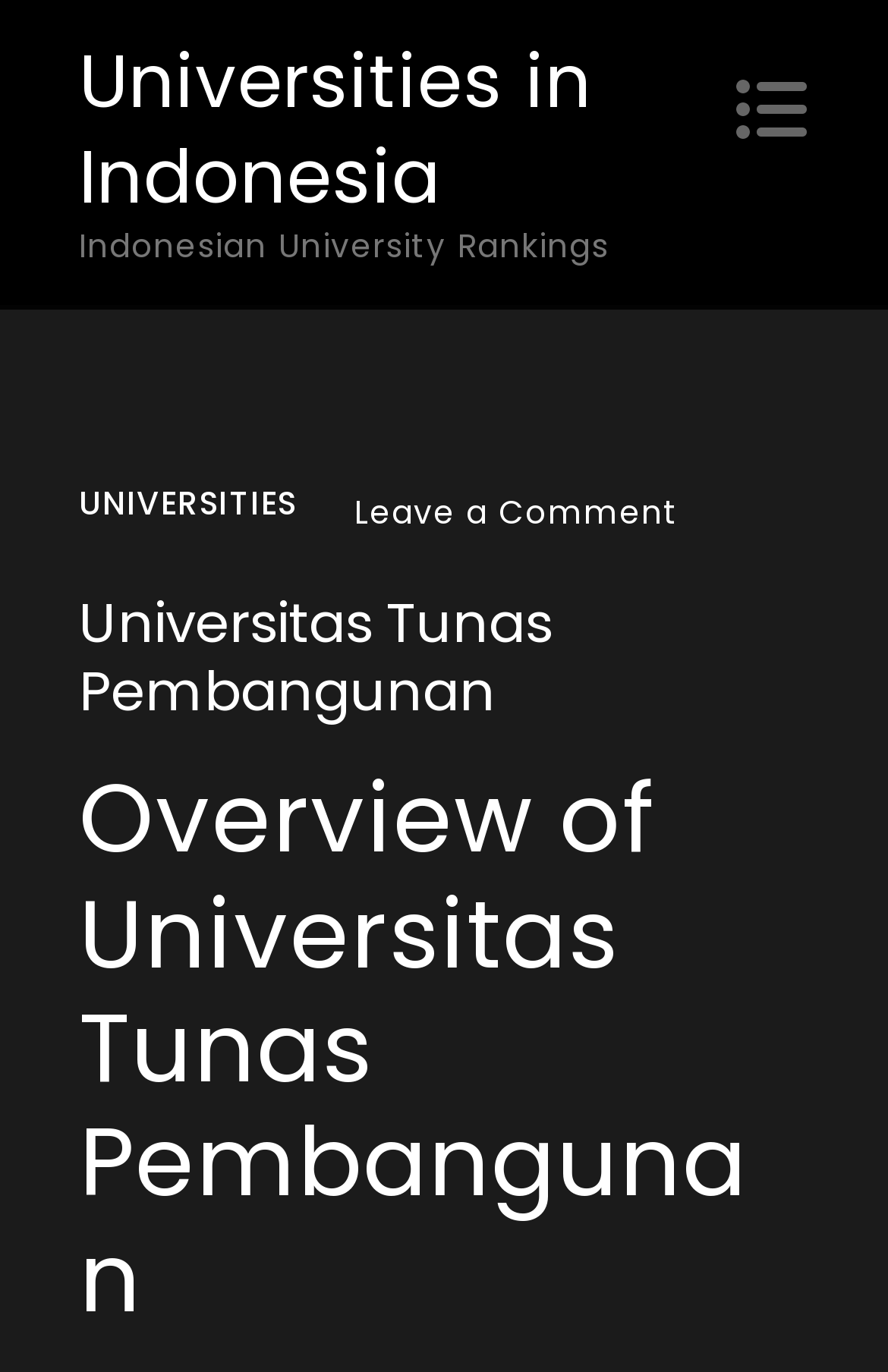What is the purpose of the button with the icon ''?
Using the information from the image, answer the question thoroughly.

The button with the icon '' is likely a search button, as it is commonly used to represent search functionality, and its position at the top right corner of the webpage suggests that it is intended to allow users to search for specific content.